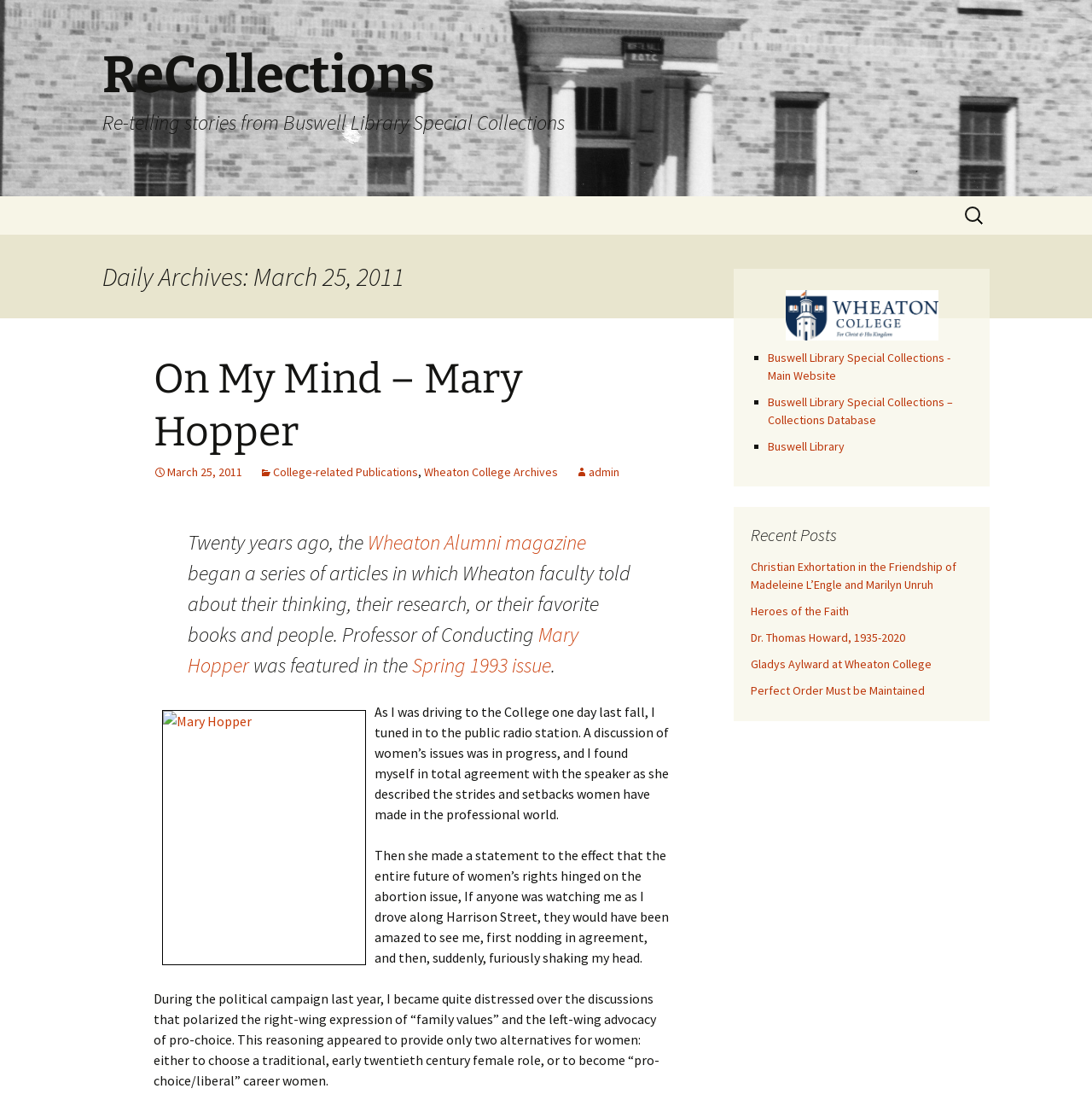Determine the bounding box coordinates of the clickable region to follow the instruction: "Visit the Wheaton College Archives".

[0.388, 0.42, 0.511, 0.433]